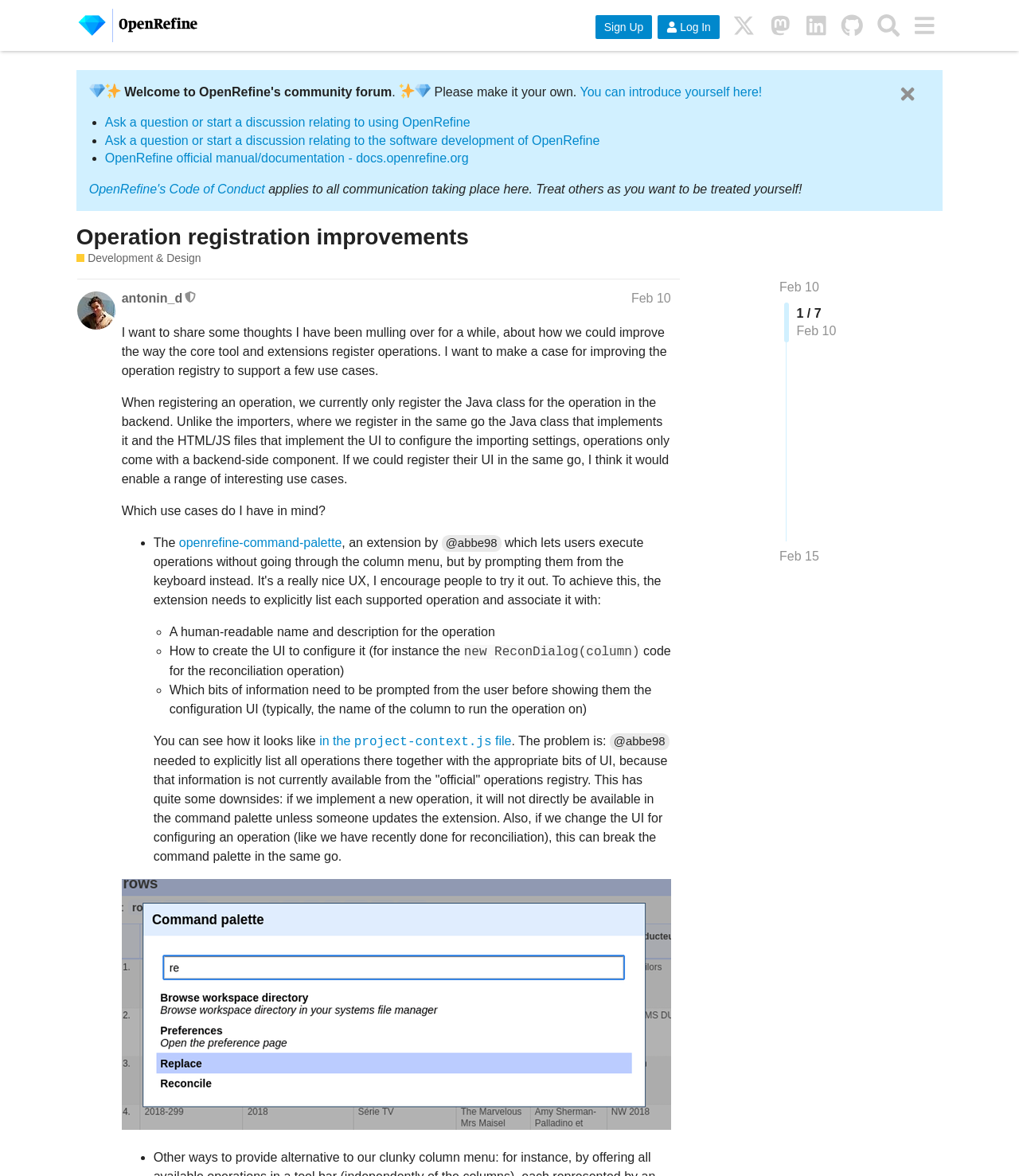Please locate the bounding box coordinates of the element's region that needs to be clicked to follow the instruction: "Go to the 'Development & Design' category". The bounding box coordinates should be provided as four float numbers between 0 and 1, i.e., [left, top, right, bottom].

[0.075, 0.213, 0.197, 0.226]